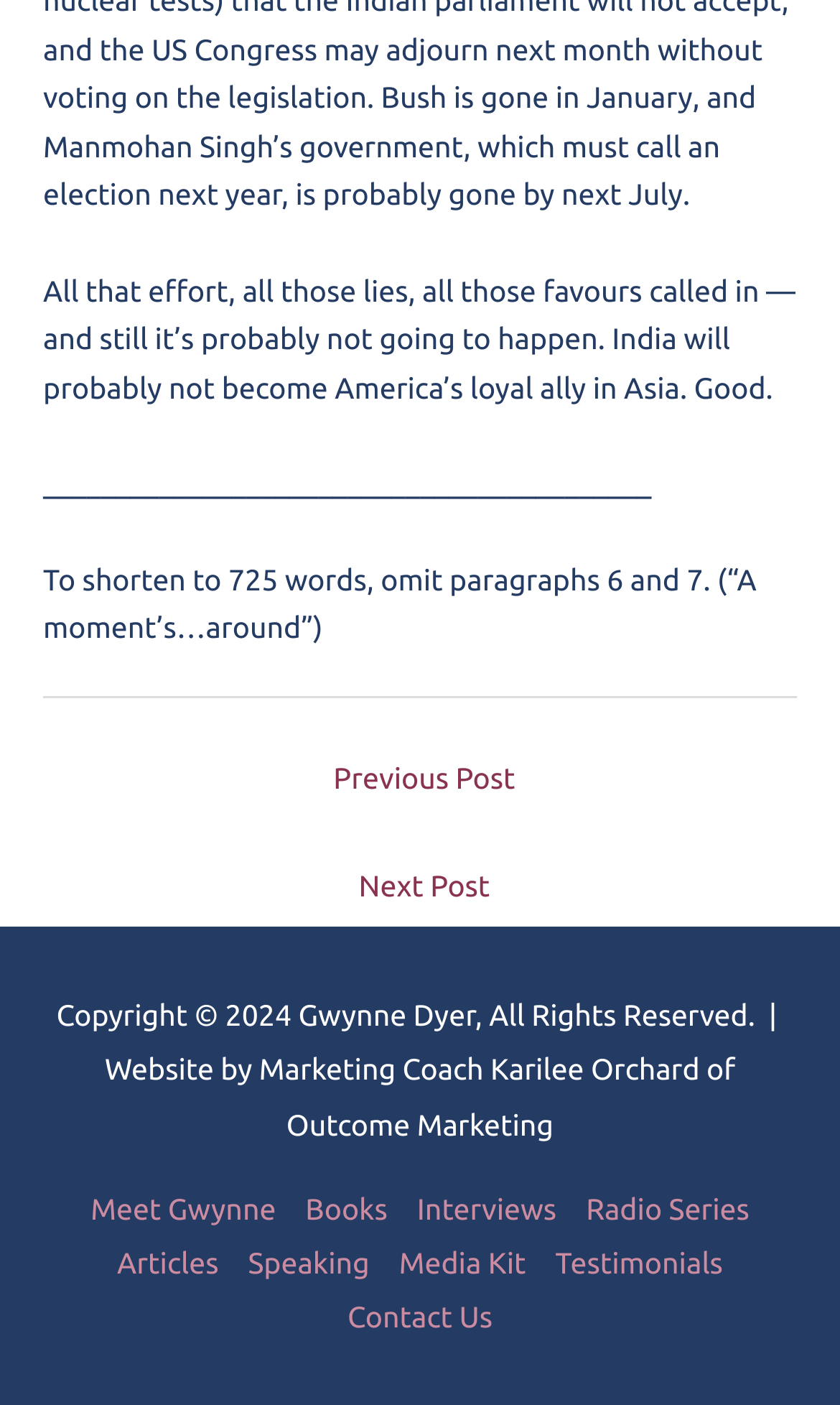Please locate the bounding box coordinates of the region I need to click to follow this instruction: "contact us".

[0.396, 0.926, 0.604, 0.95]